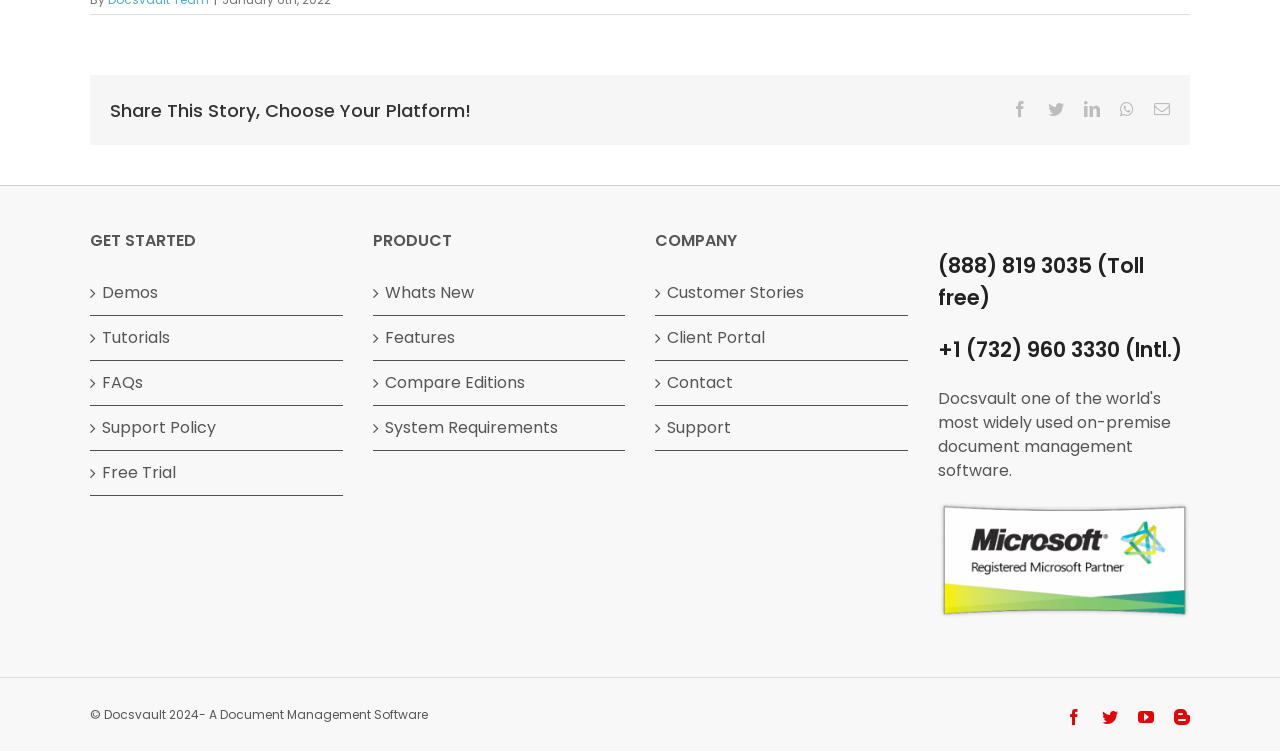Please specify the bounding box coordinates of the element that should be clicked to execute the given instruction: 'Learn about product features'. Ensure the coordinates are four float numbers between 0 and 1, expressed as [left, top, right, bottom].

[0.3, 0.434, 0.48, 0.466]